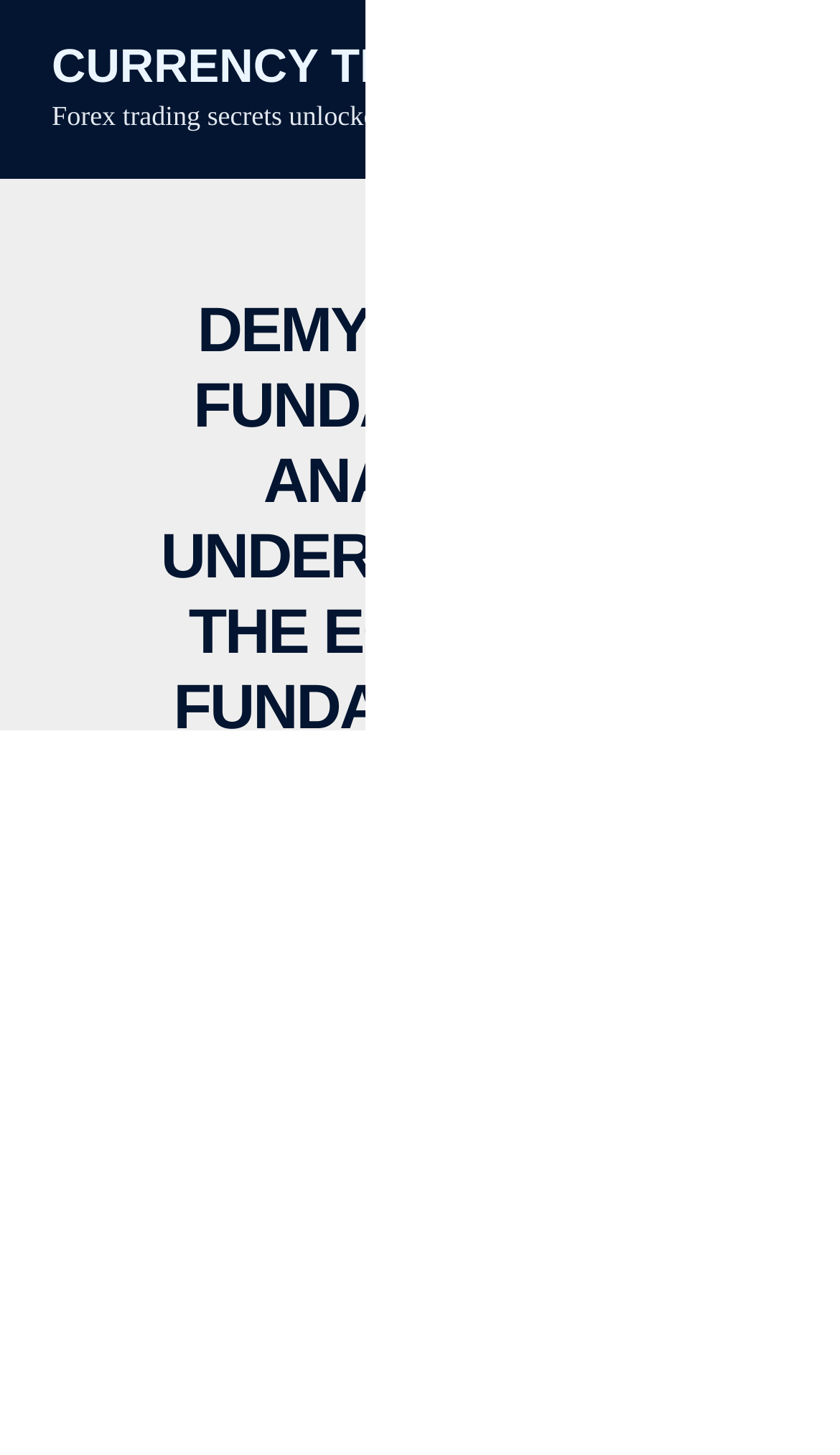Use a single word or phrase to answer the question: What is the date of the article?

January 19, 2024